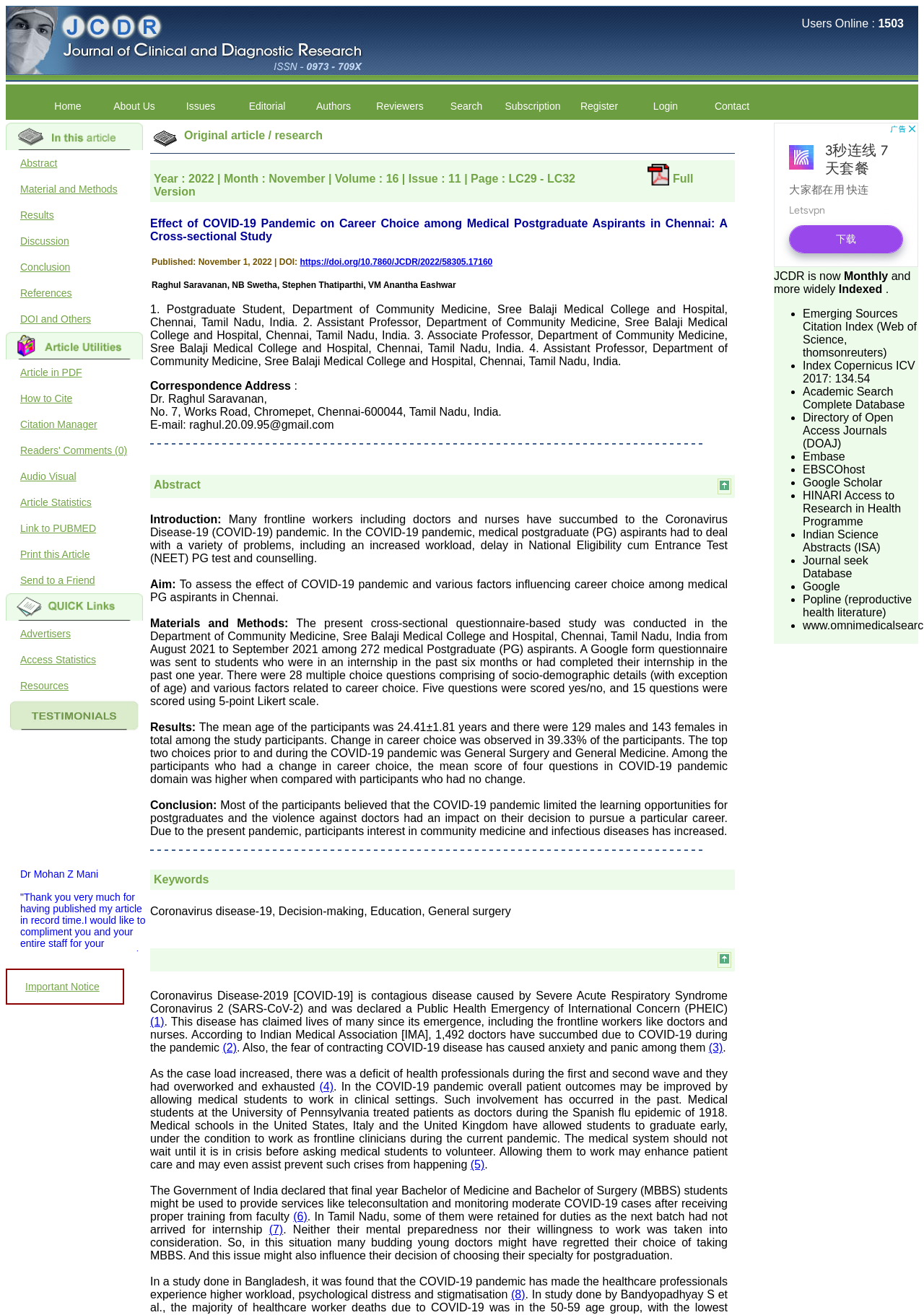What is the title of the journal?
Examine the image and provide an in-depth answer to the question.

The title of the journal can be found at the top of the webpage, where it says 'Journal of Clinical and Diagnostic Research, ISSN - 0973 - 709X'.